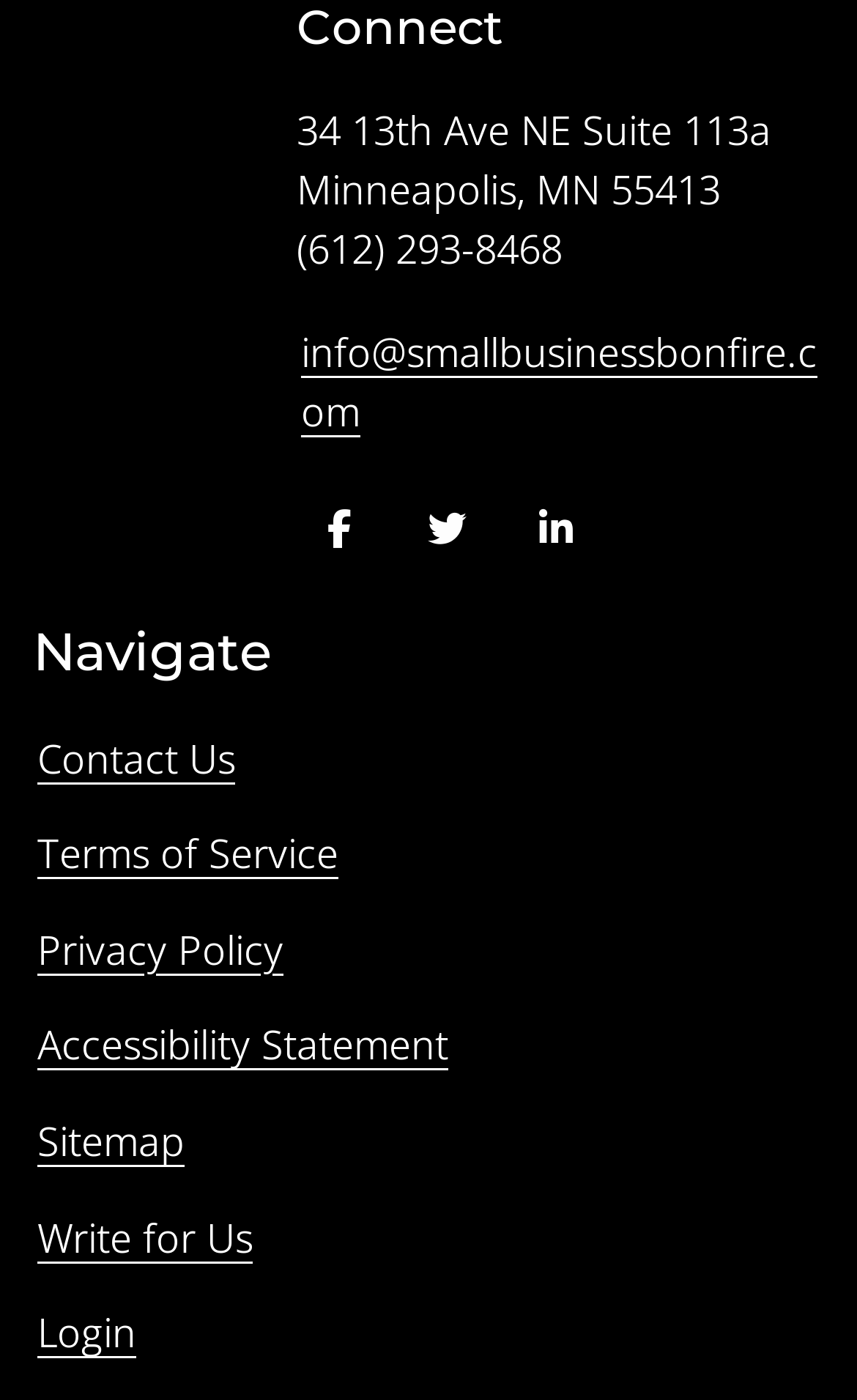Specify the bounding box coordinates of the element's region that should be clicked to achieve the following instruction: "Click on the DR CRIC link". The bounding box coordinates consist of four float numbers between 0 and 1, in the format [left, top, right, bottom].

None